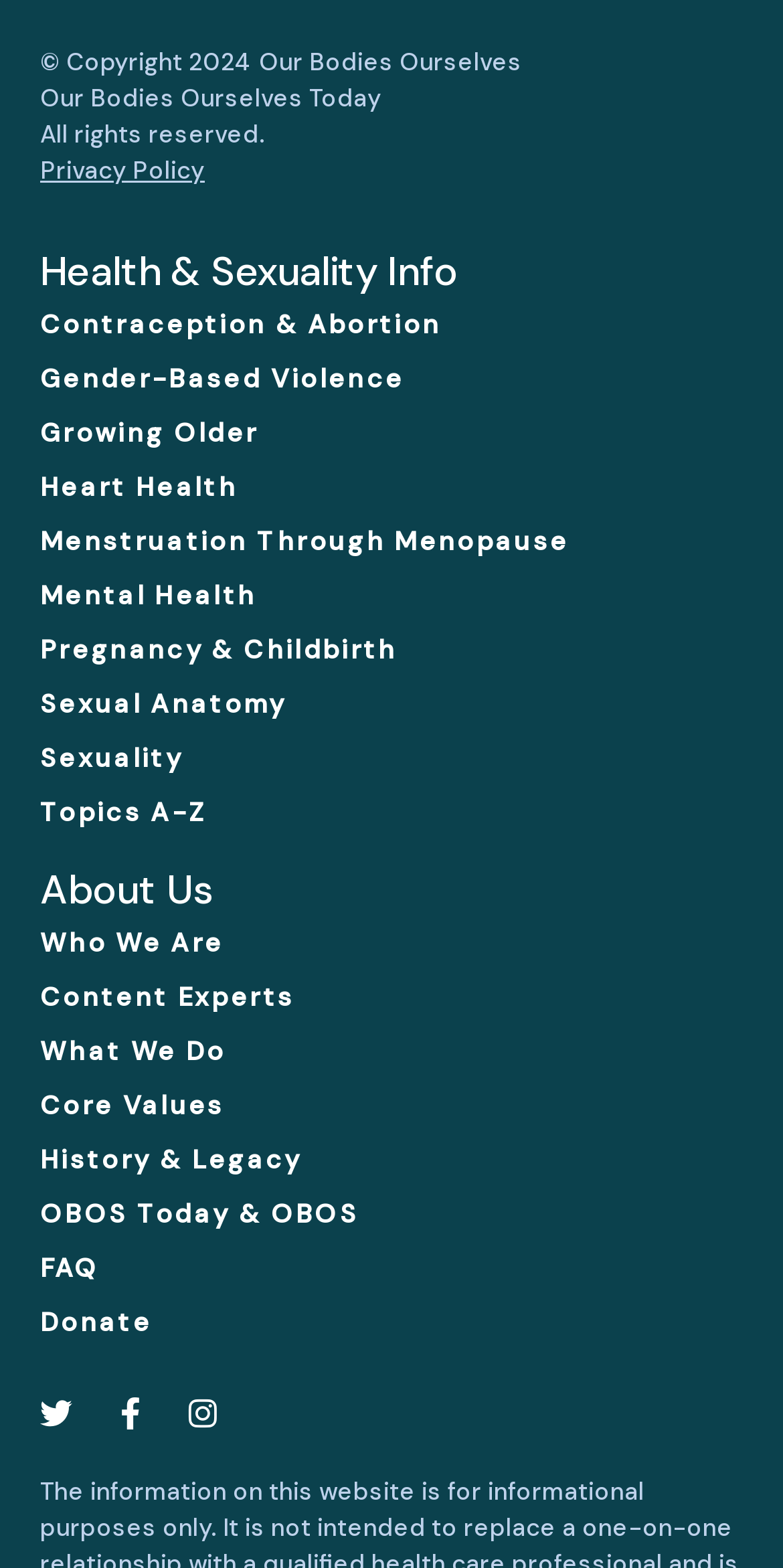Locate the bounding box coordinates of the area where you should click to accomplish the instruction: "Browse games".

None